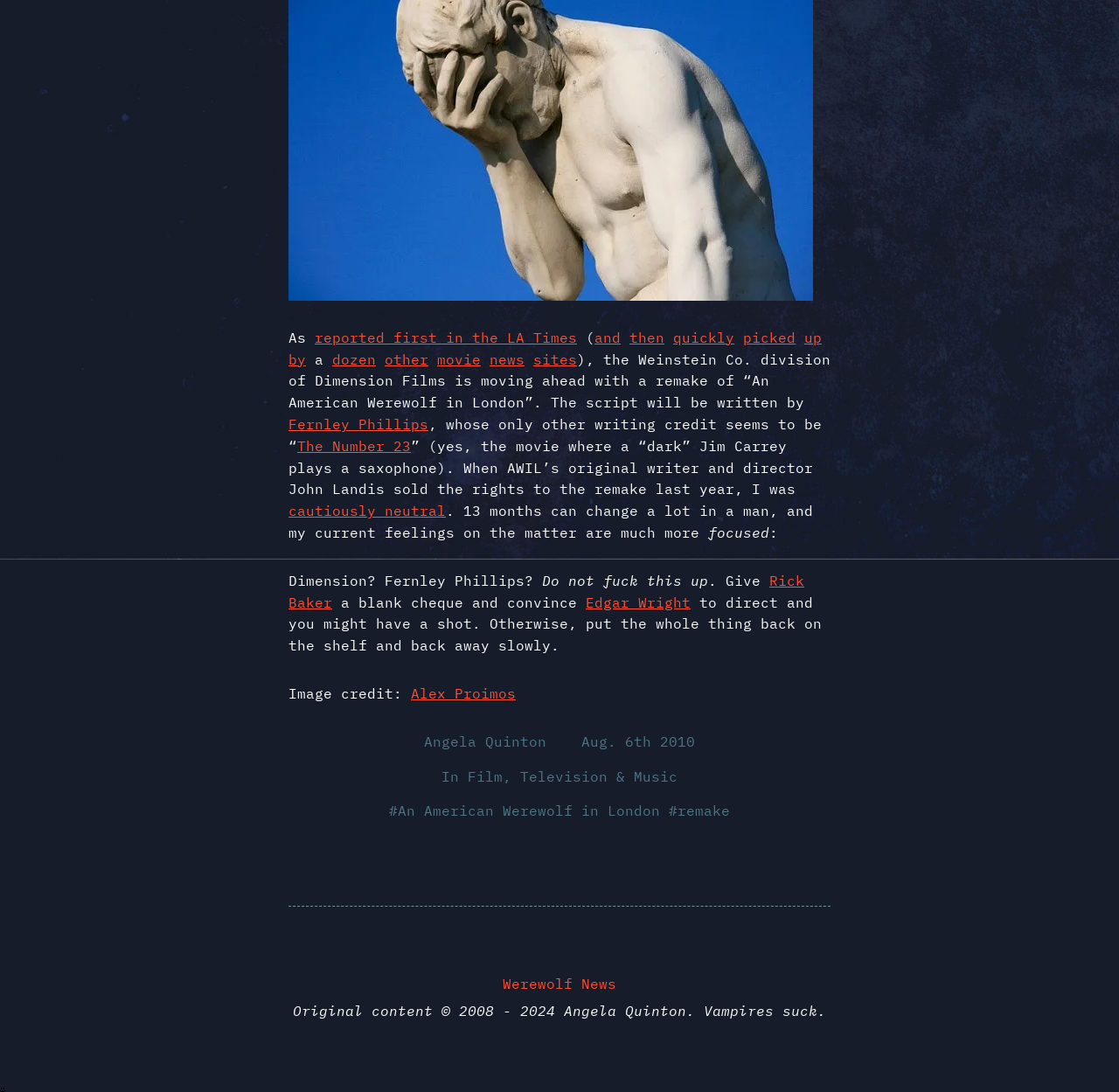Find and provide the bounding box coordinates for the UI element described here: "Film, Television & Music". The coordinates should be given as four float numbers between 0 and 1: [left, top, right, bottom].

[0.418, 0.703, 0.605, 0.719]